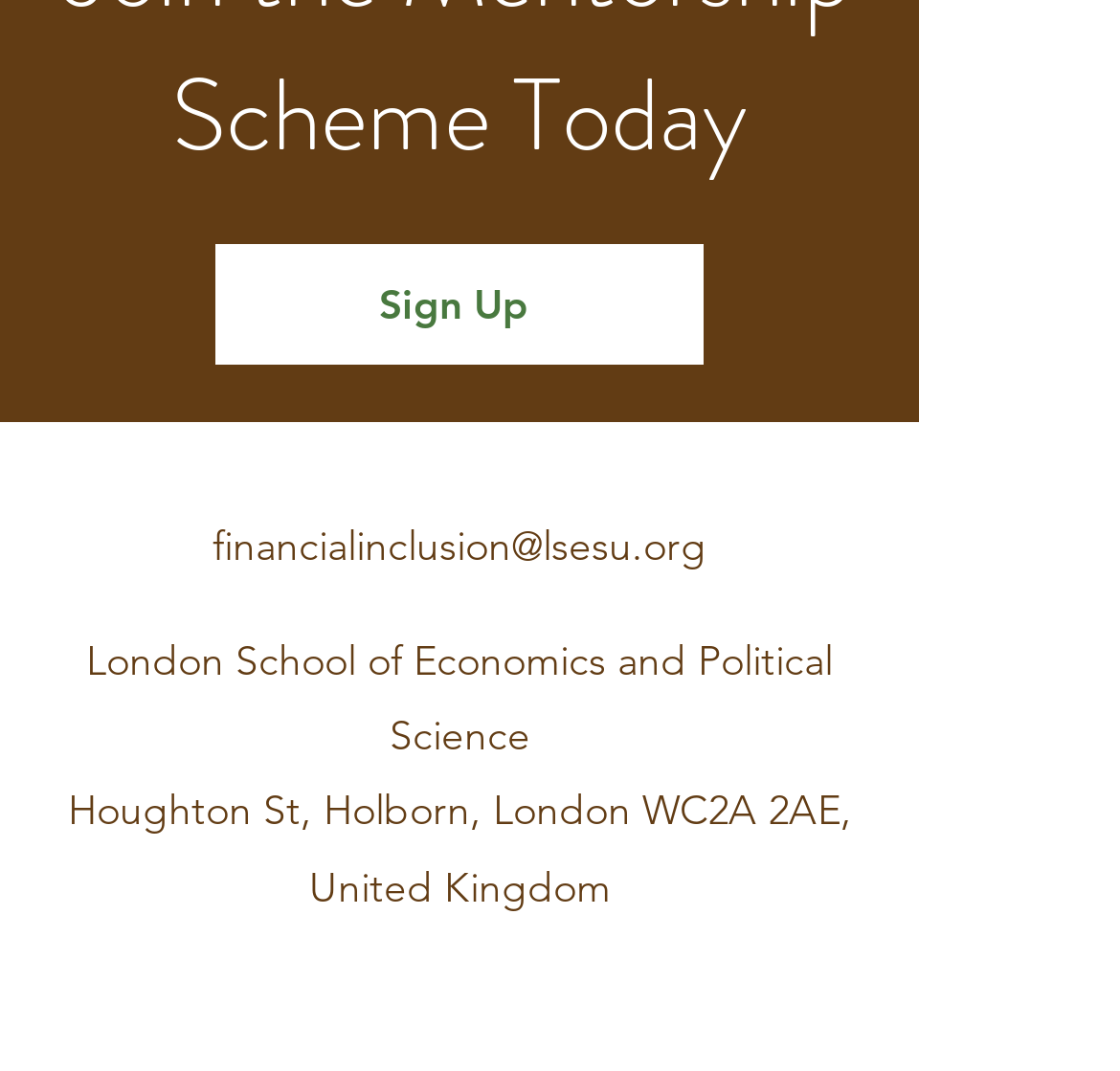Use a single word or phrase to respond to the question:
Is there a sign-up link on the webpage?

Yes